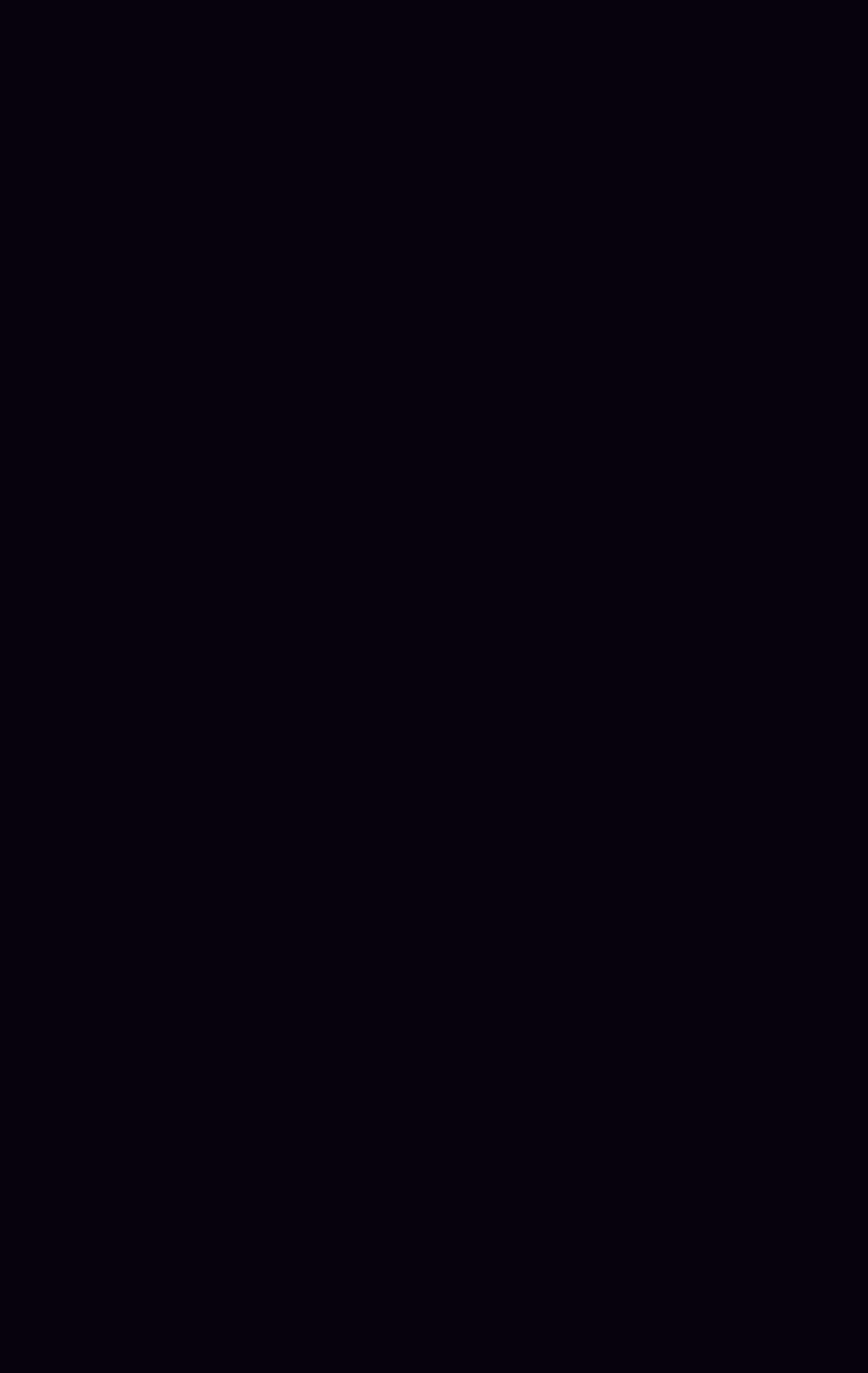From the image, can you give a detailed response to the question below:
What is the name of the popular online data room?

According to the webpage content, iDeals is one of the most popular online data rooms, thanks to its extreme handiness, white labeling, and banking-grade security, providing features such as Q&A section, safe document exchange, custom web templates, e-signature alternative, and automated contract capabilities.